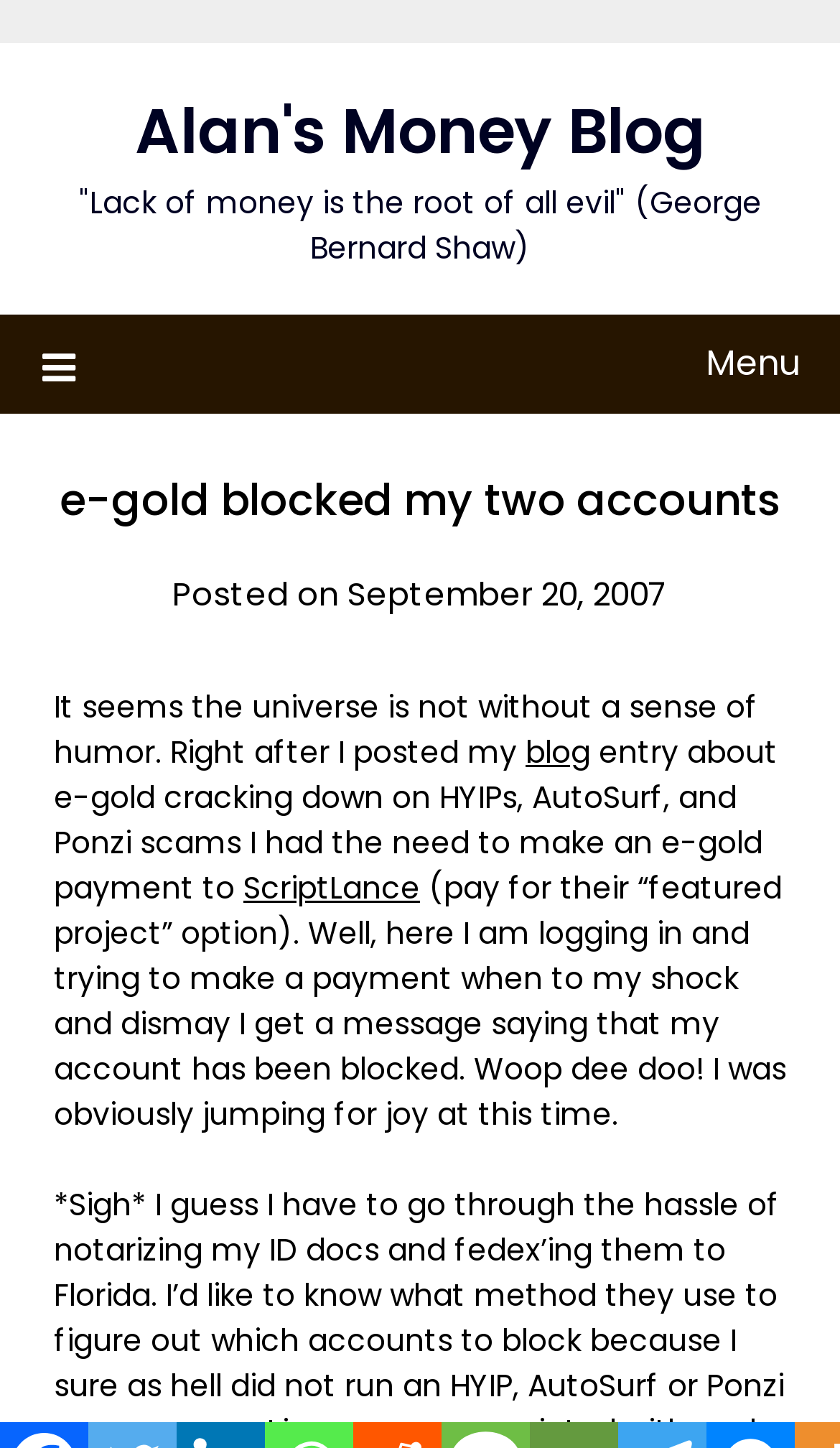Respond with a single word or phrase:
What is the name of the project mentioned in the blog post?

featured project